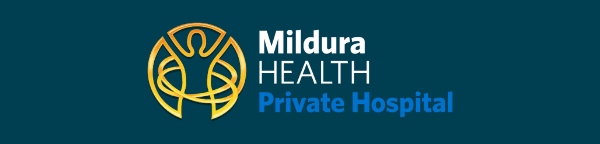What does the golden emblem symbolize?
Using the image as a reference, answer the question with a short word or phrase.

Health and wellness